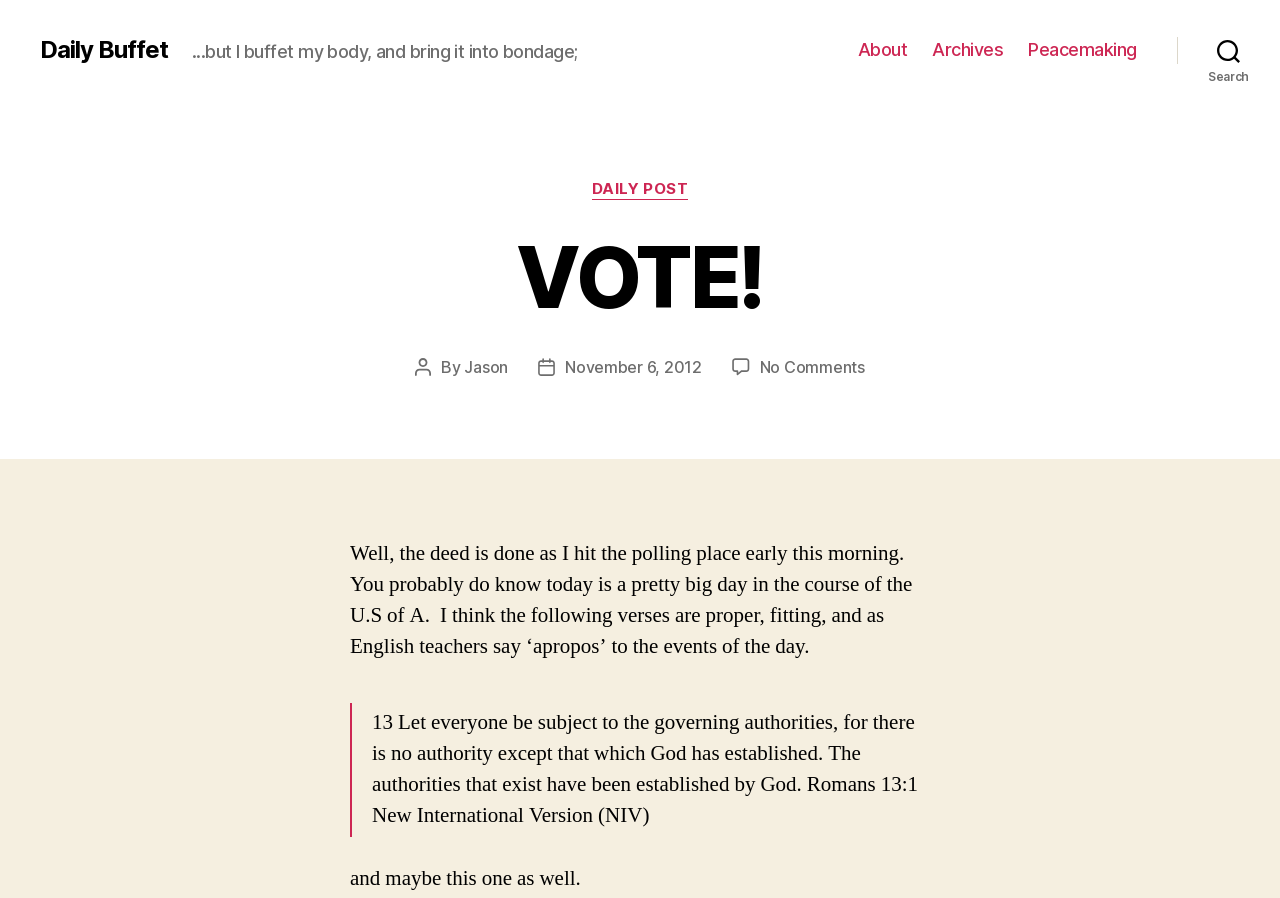Use one word or a short phrase to answer the question provided: 
What is the author of the post?

Jason